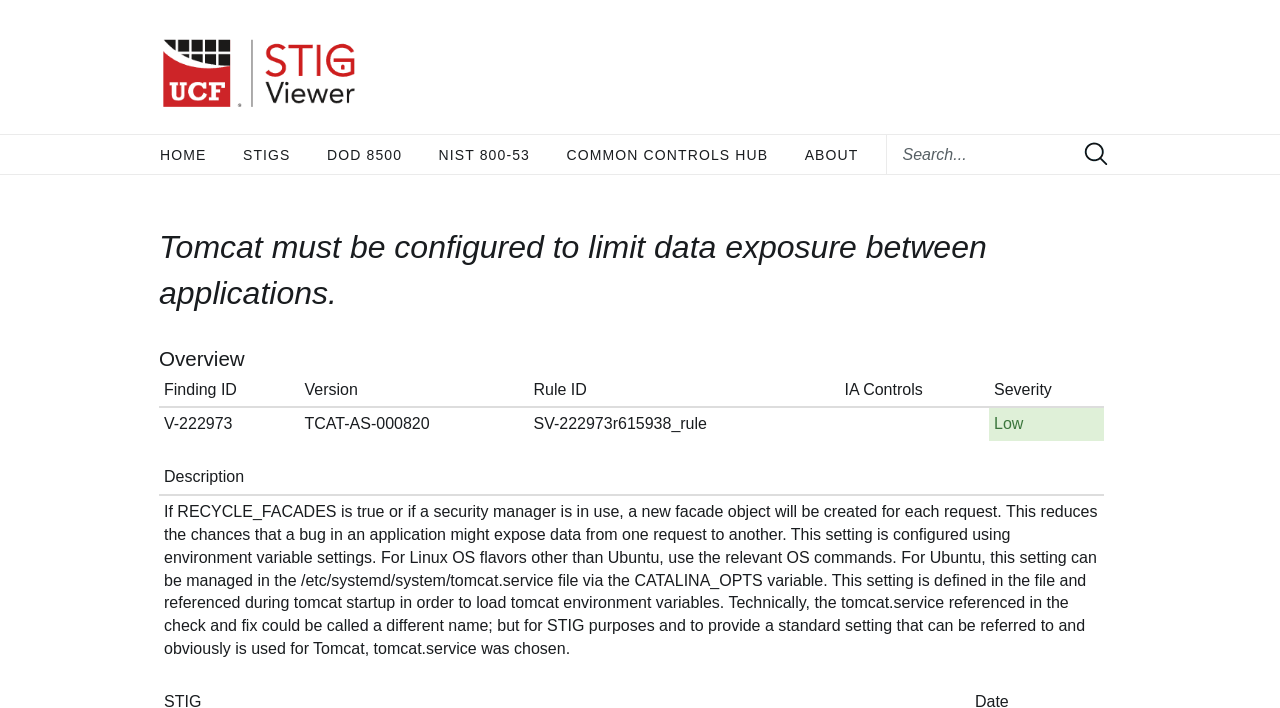Highlight the bounding box coordinates of the element you need to click to perform the following instruction: "Click the HOME link."

[0.125, 0.191, 0.161, 0.248]